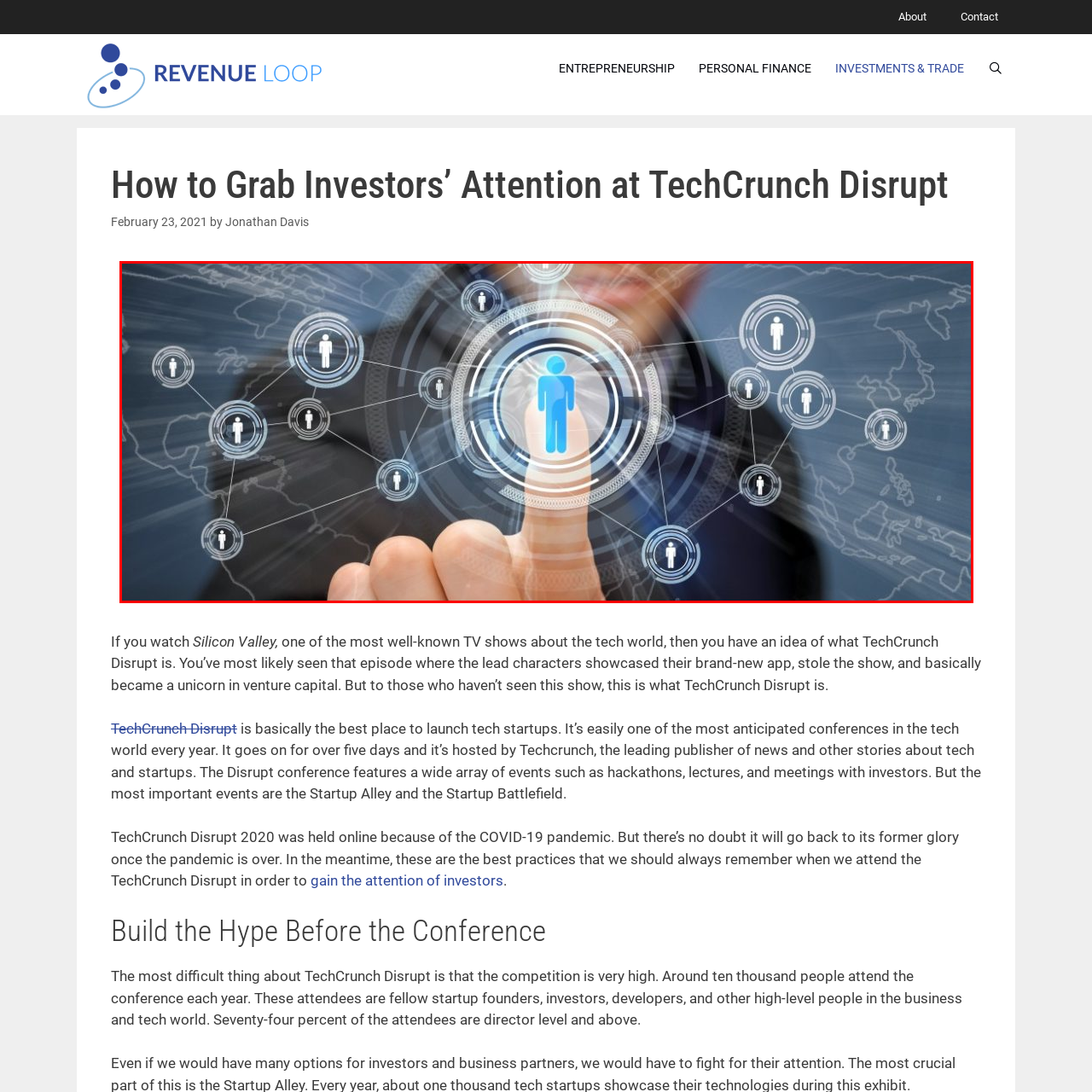Examine the area within the red bounding box and answer the following question using a single word or phrase:
What does the blurred map-like design in the backdrop represent?

Global nature of interactions